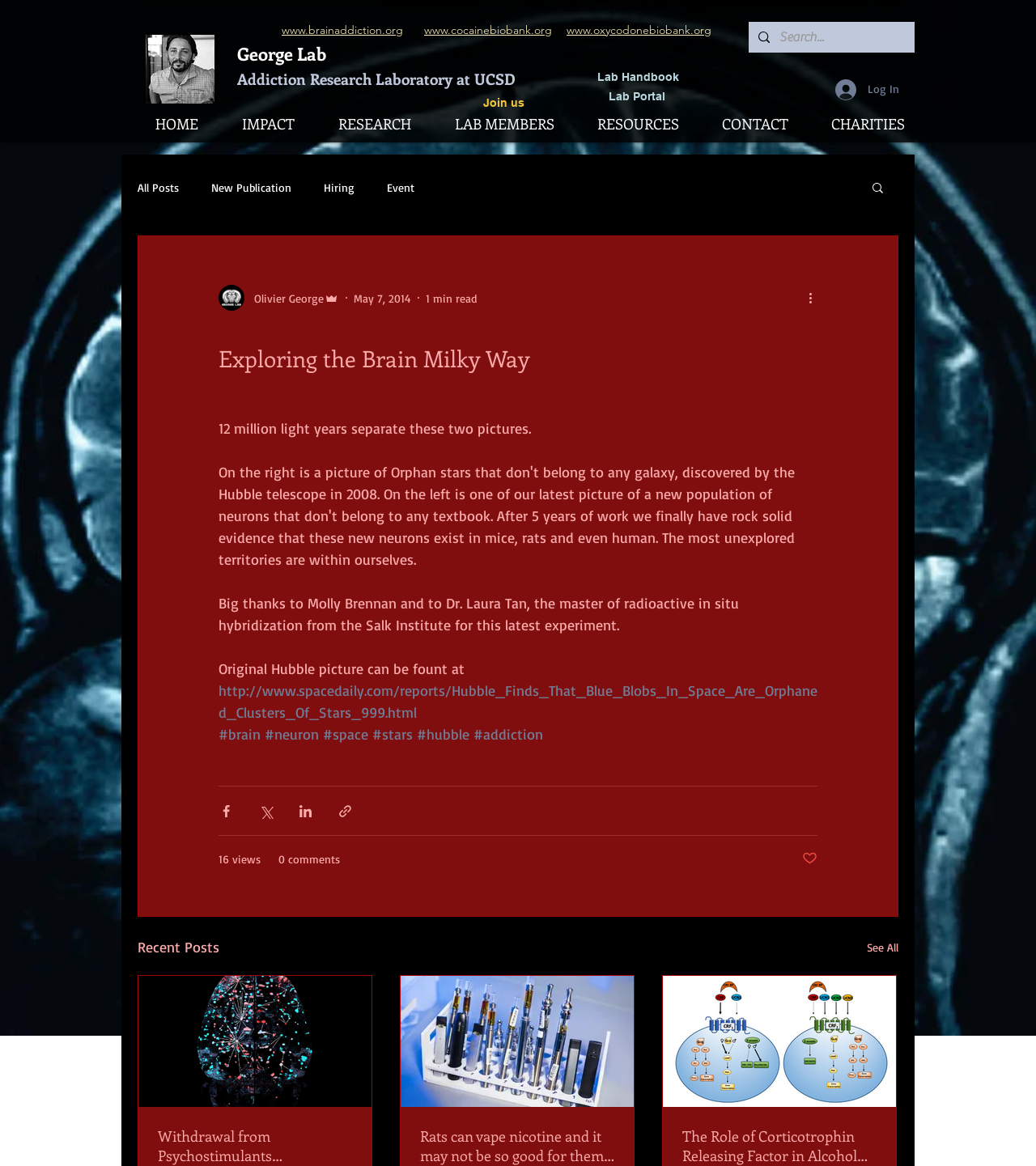Using the information in the image, give a detailed answer to the following question: What is the name of the laboratory?

The name of the laboratory can be found in the heading element with the text 'Addiction research laboratory: Olivier George, scripps research institute, california'.